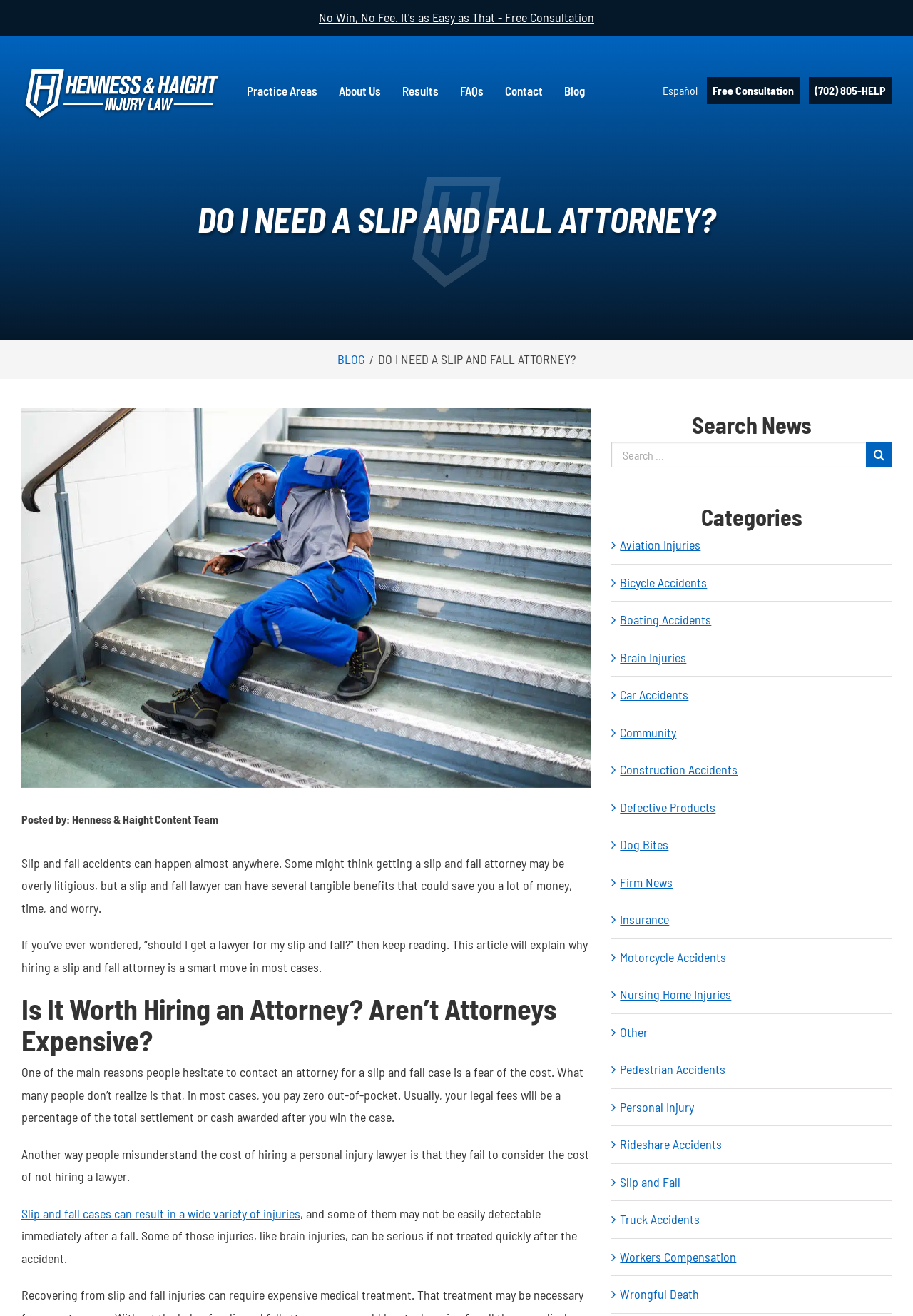Please provide a comprehensive response to the question below by analyzing the image: 
What is the main topic of this webpage?

Based on the webpage content, the main topic is about slip and fall accidents and the benefits of hiring a slip and fall attorney. The webpage provides information on why it's worth hiring an attorney, the cost of hiring a lawyer, and the potential injuries that can result from slip and fall accidents.